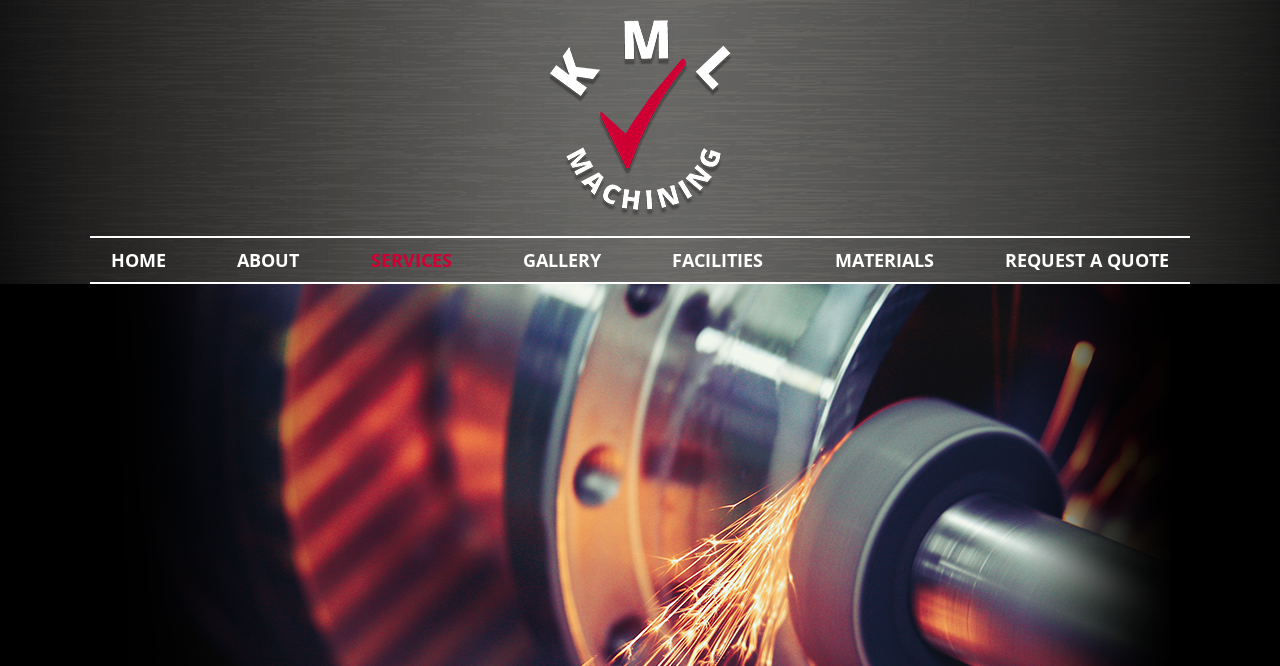Give a one-word or phrase response to the following question: Is the company logo an image?

Yes